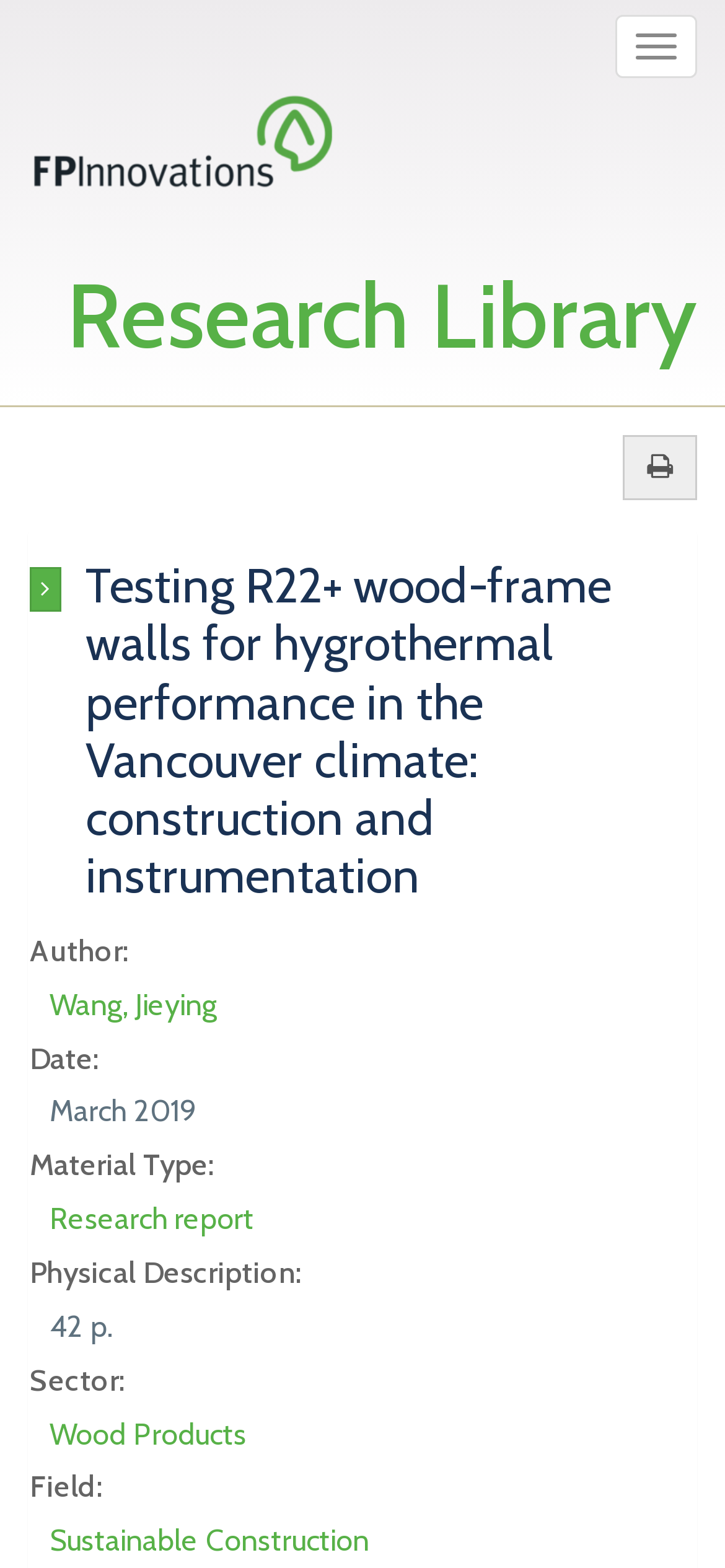Identify the bounding box for the described UI element. Provide the coordinates in (top-left x, top-left y, bottom-right x, bottom-right y) format with values ranging from 0 to 1: Toggle Full Record

[0.041, 0.362, 0.085, 0.39]